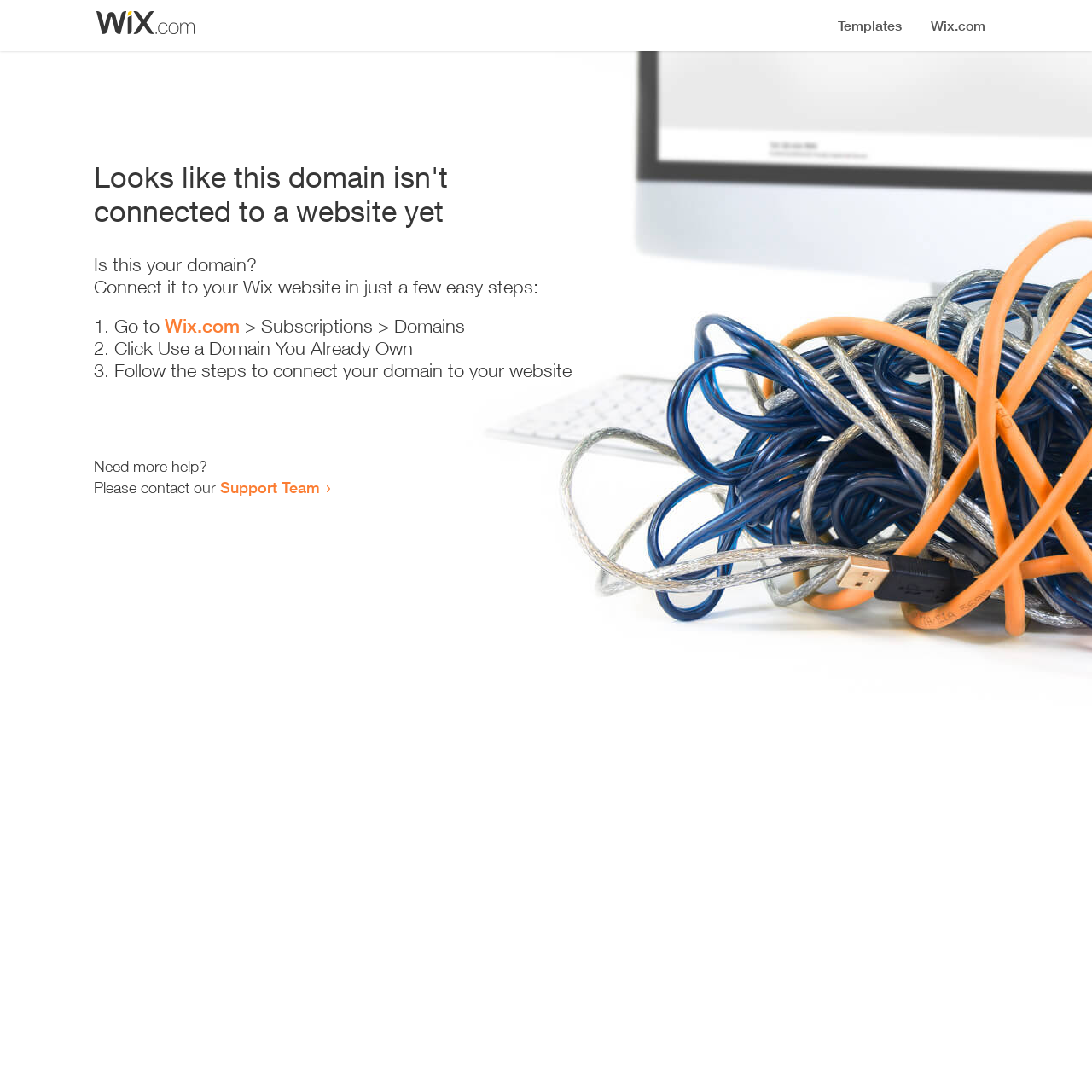Extract the main title from the webpage and generate its text.

Looks like this domain isn't
connected to a website yet